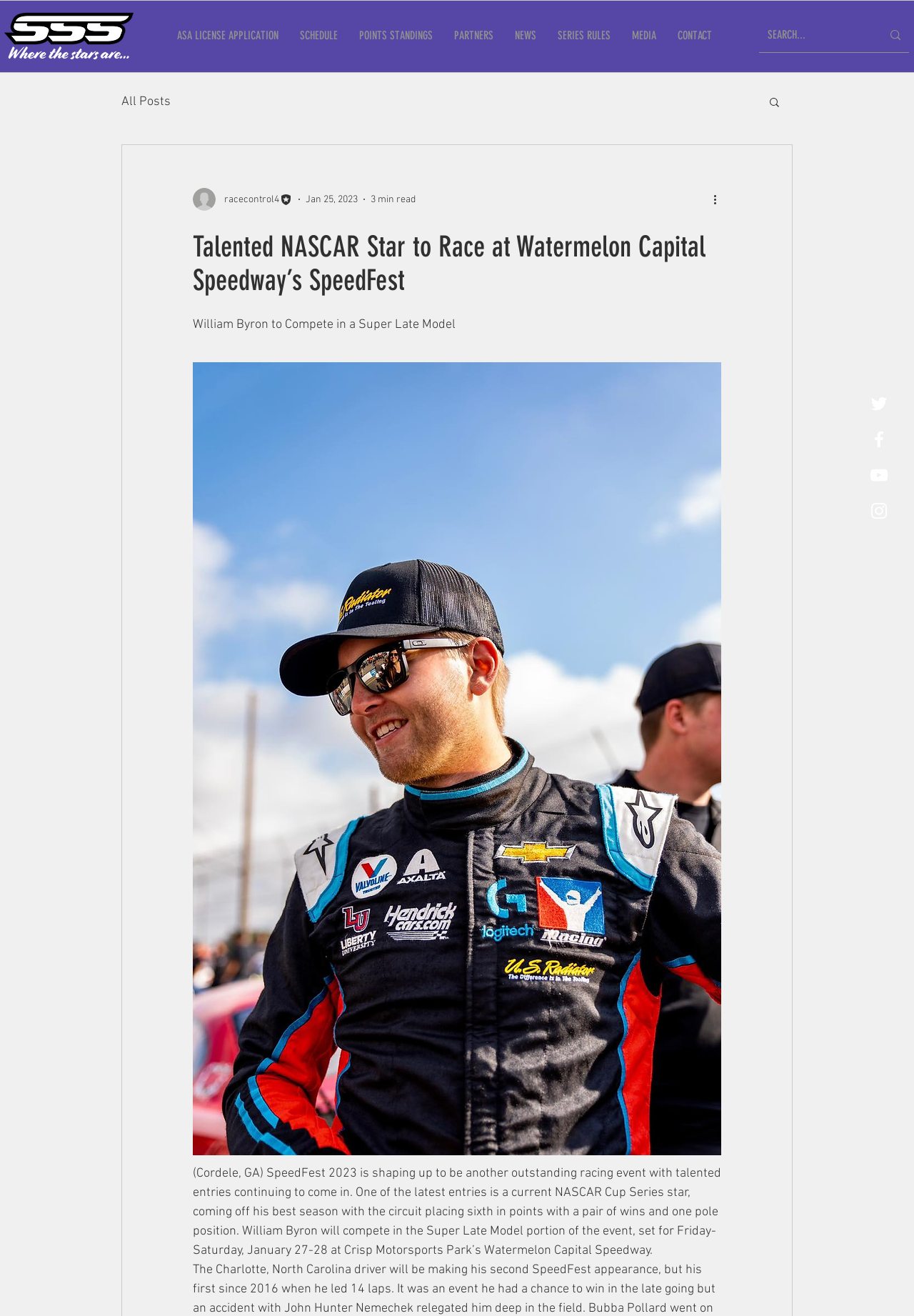Locate the bounding box coordinates of the area to click to fulfill this instruction: "Check NEWS". The bounding box should be presented as four float numbers between 0 and 1, in the order [left, top, right, bottom].

[0.551, 0.005, 0.598, 0.049]